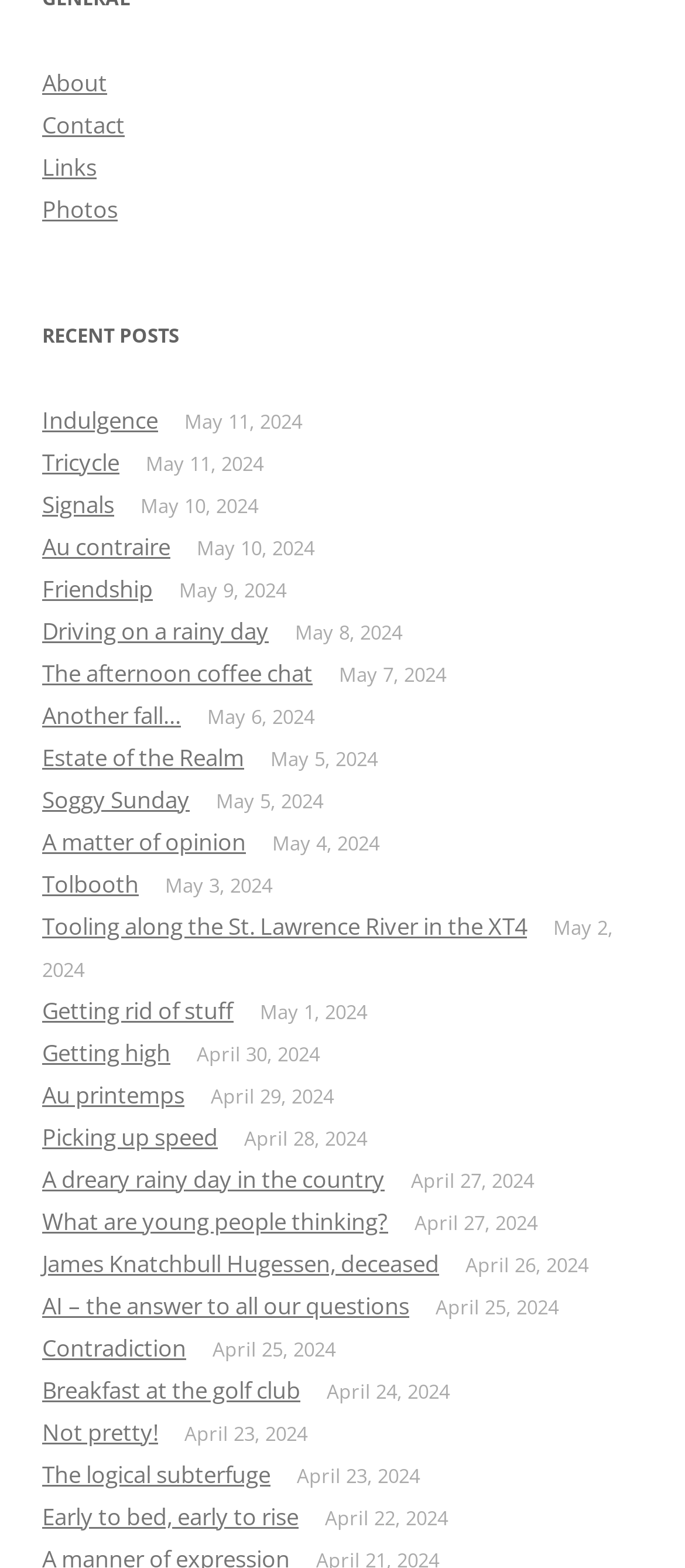Indicate the bounding box coordinates of the clickable region to achieve the following instruction: "View the 'Indulgence' post."

[0.062, 0.257, 0.231, 0.277]